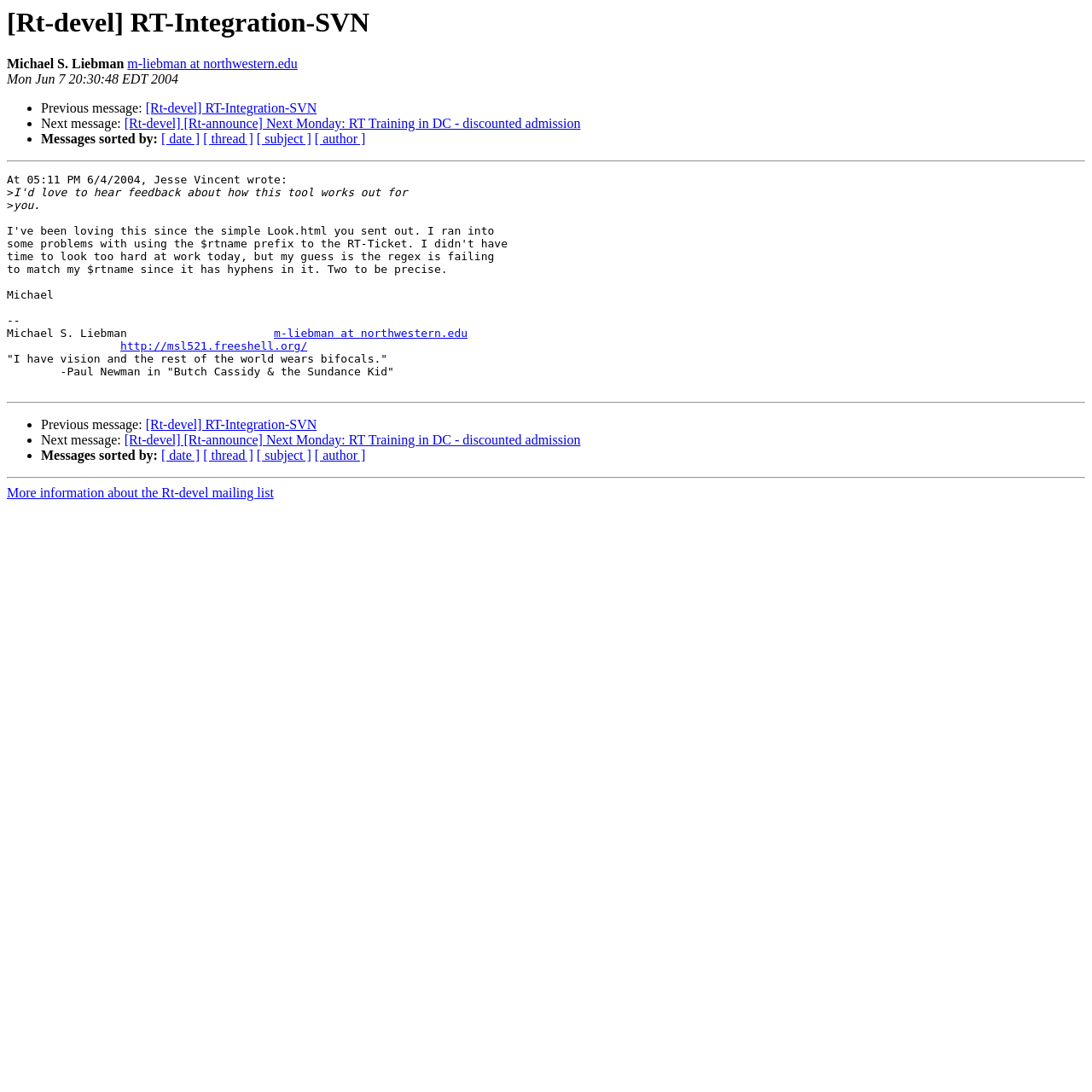Find the bounding box coordinates of the area to click in order to follow the instruction: "Go to RT Training in DC - discounted admission".

[0.114, 0.107, 0.532, 0.12]